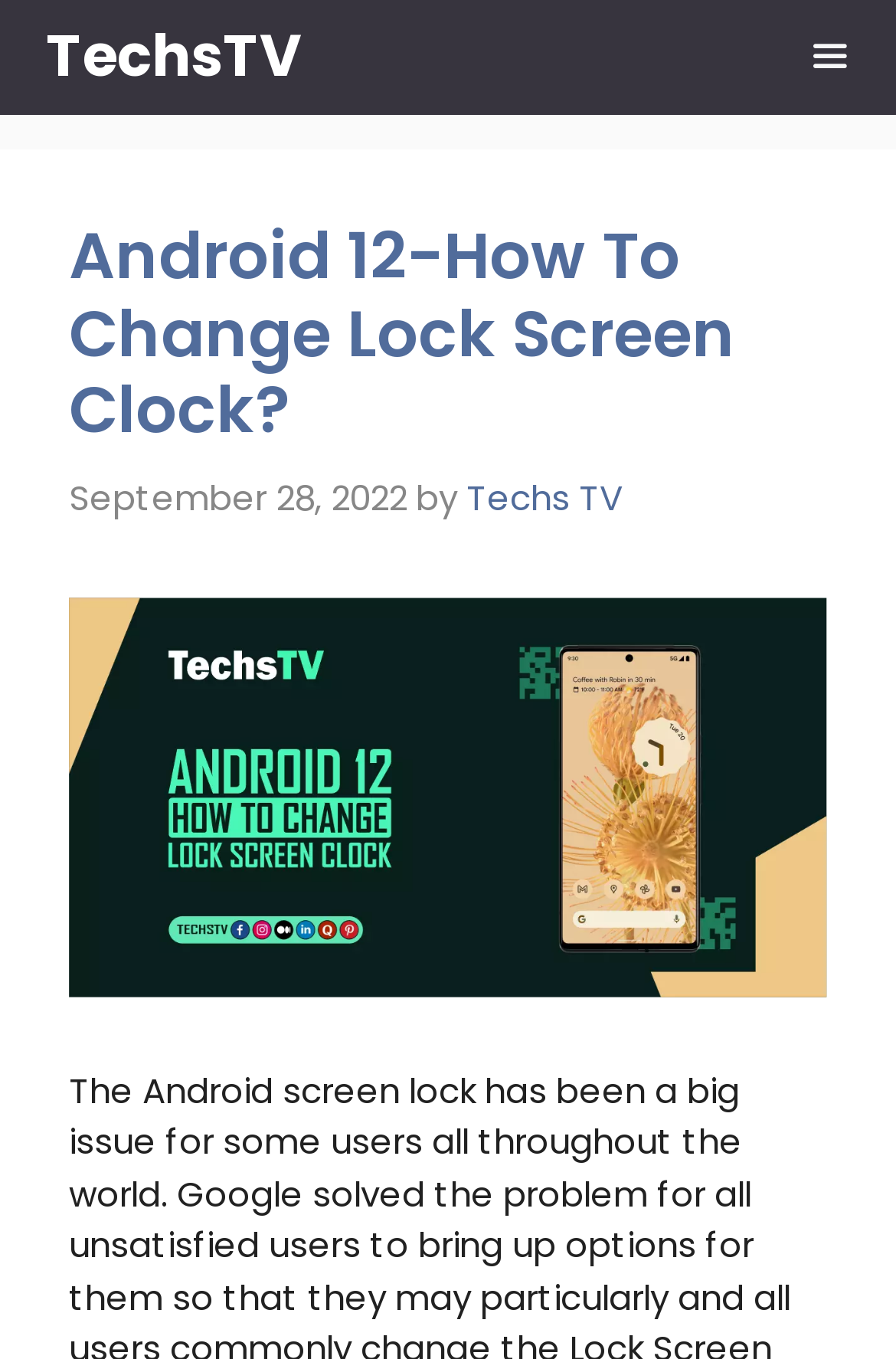What is the author of the article?
Examine the image closely and answer the question with as much detail as possible.

I found the author of the article by looking at the link element in the header section, which contains the text 'by' followed by the link 'Techs TV', indicating that Techs TV is the author of the article.